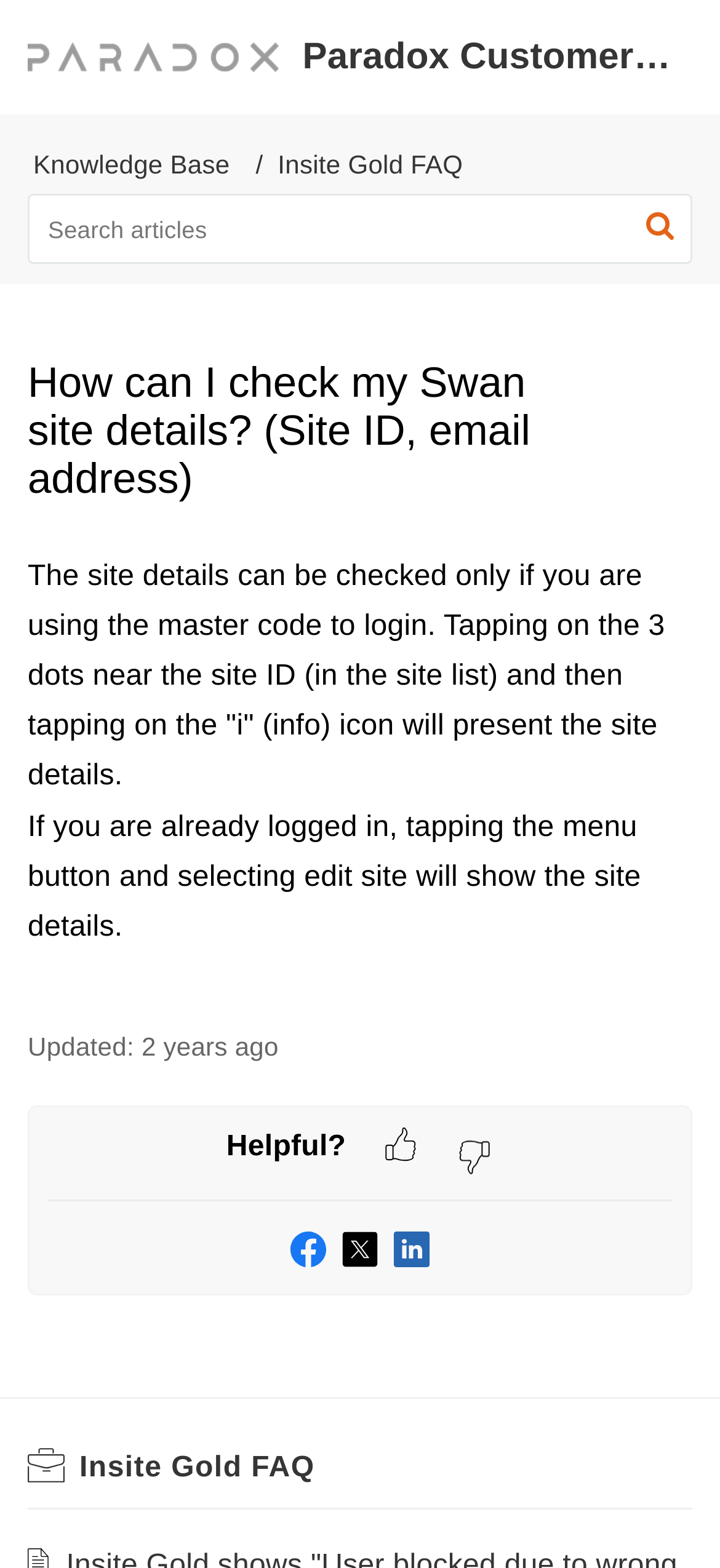Determine the bounding box coordinates for the element that should be clicked to follow this instruction: "Search for articles". The coordinates should be given as four float numbers between 0 and 1, in the format [left, top, right, bottom].

[0.038, 0.124, 0.962, 0.168]